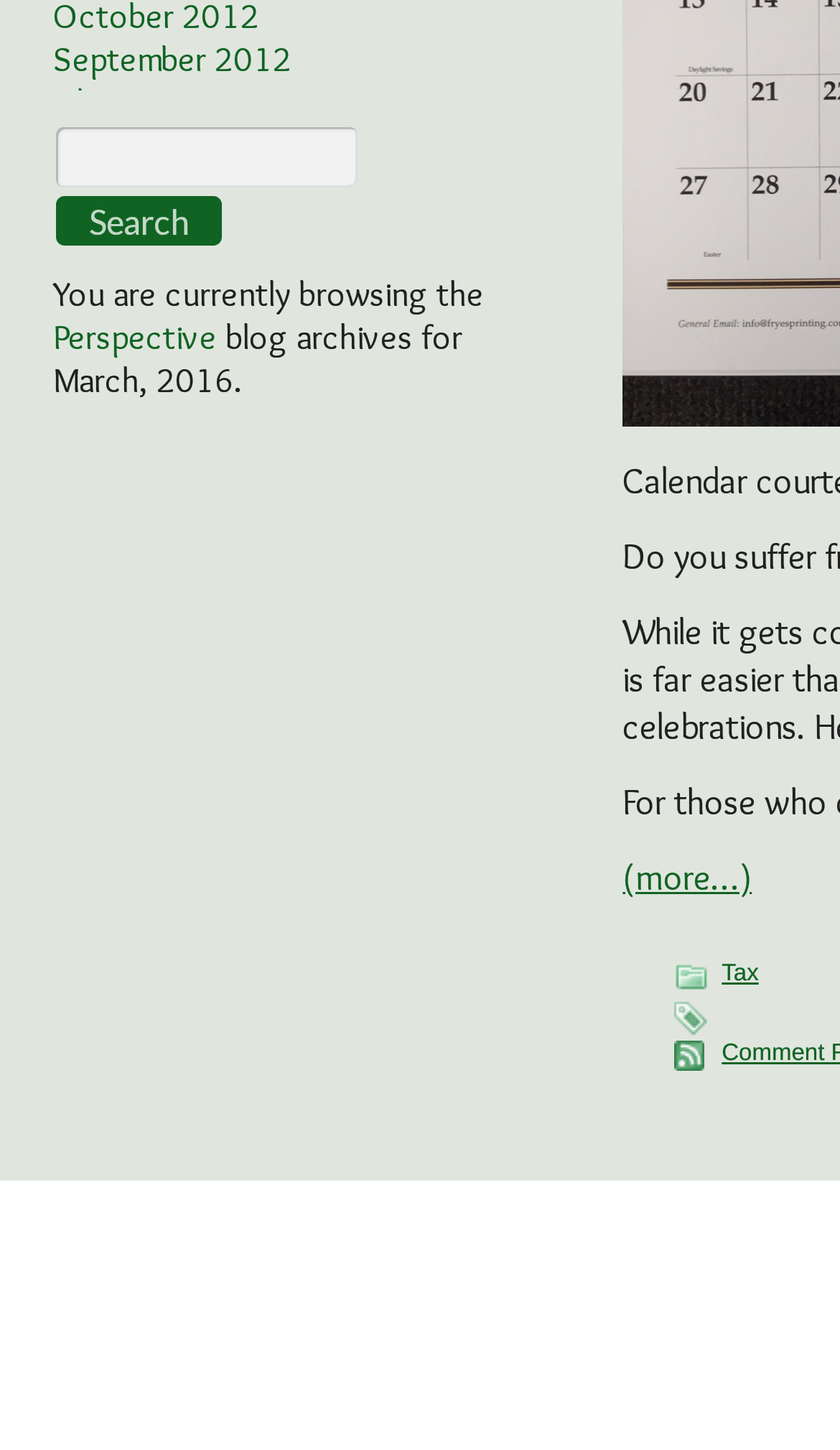Is there a search function on this webpage?
Refer to the image and answer the question using a single word or phrase.

Yes